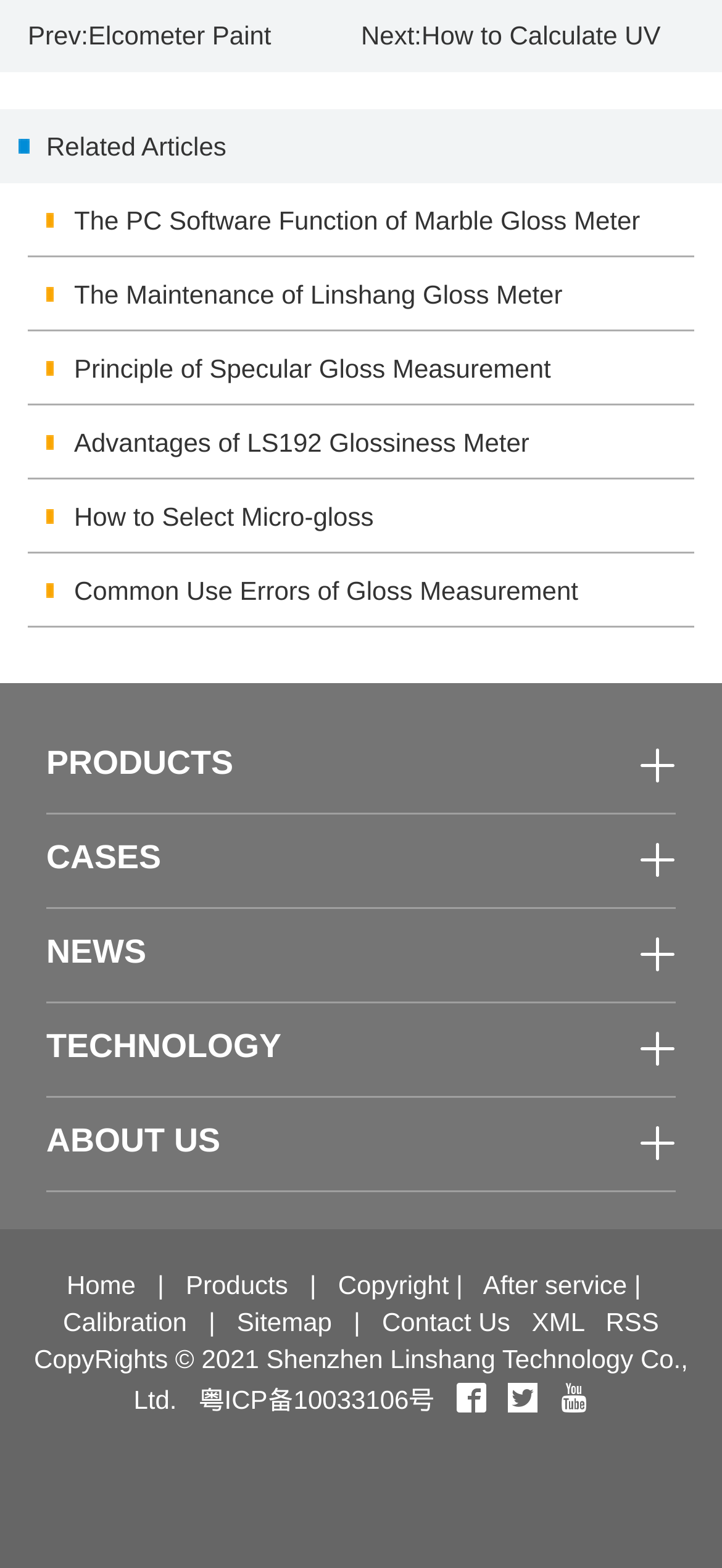Please provide the bounding box coordinates for the element that needs to be clicked to perform the following instruction: "View the 'PRODUCTS' section". The coordinates should be given as four float numbers between 0 and 1, i.e., [left, top, right, bottom].

[0.064, 0.46, 0.936, 0.52]